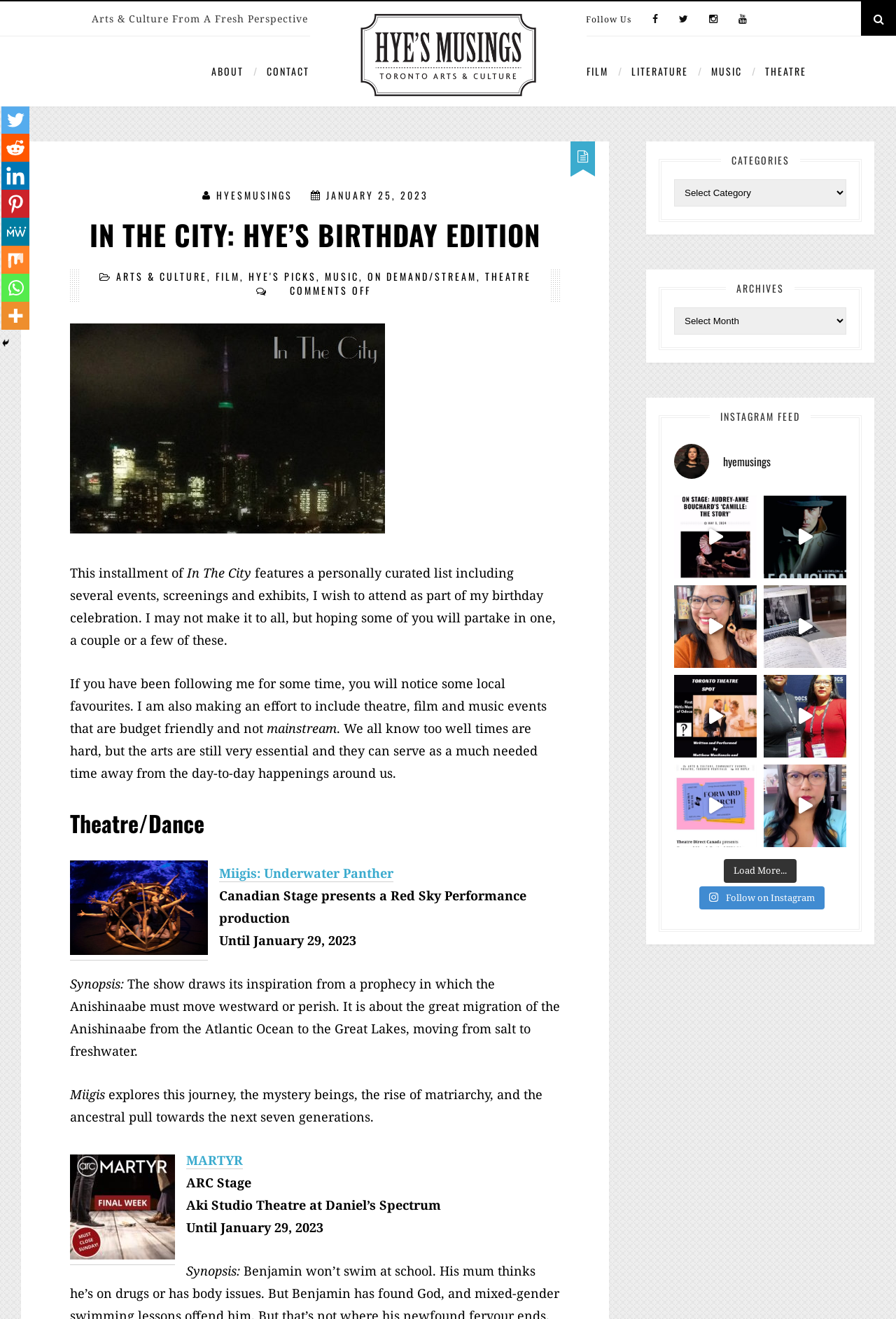Locate the bounding box coordinates of the area to click to fulfill this instruction: "View the Facebook page". The bounding box should be presented as four float numbers between 0 and 1, in the order [left, top, right, bottom].

[0.002, 0.059, 0.033, 0.08]